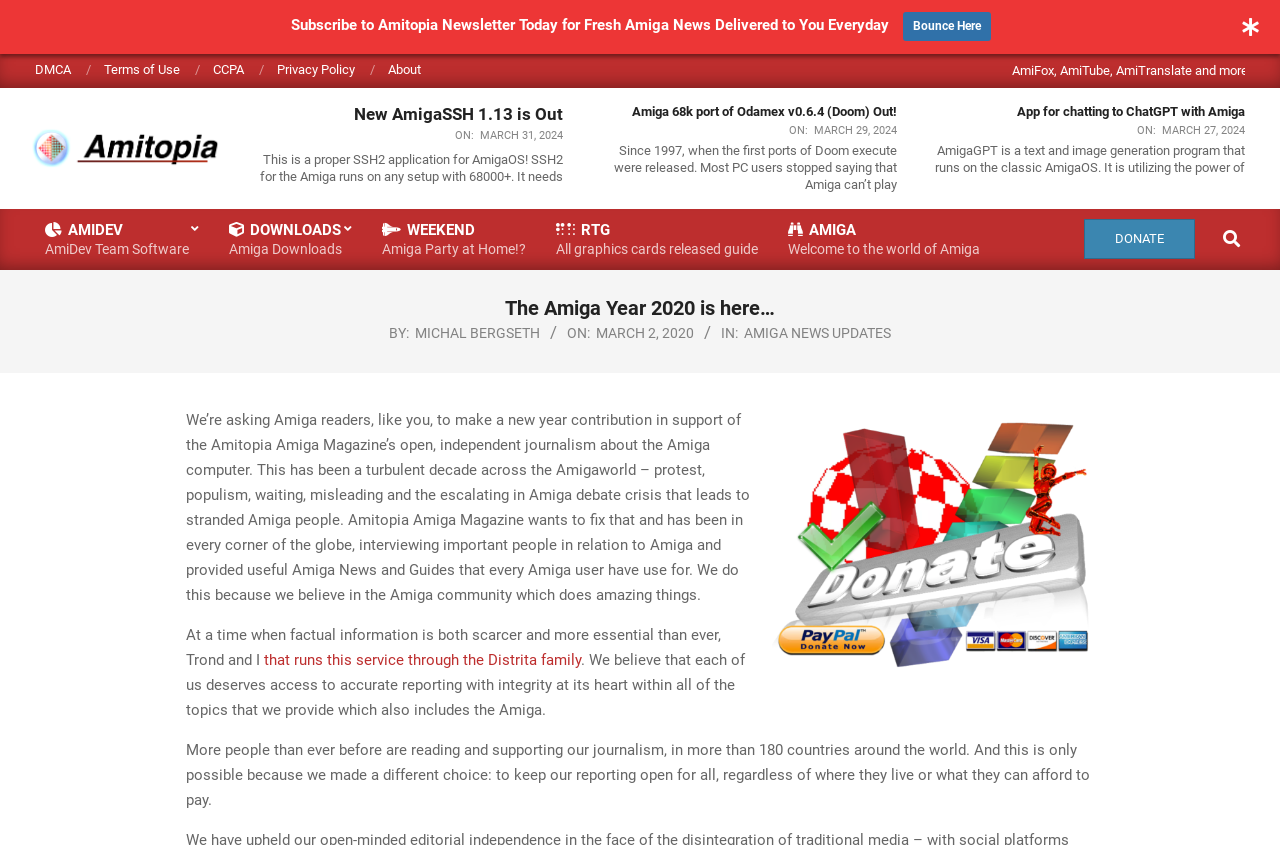Use one word or a short phrase to answer the question provided: 
How many countries are reading and supporting the journalism?

180